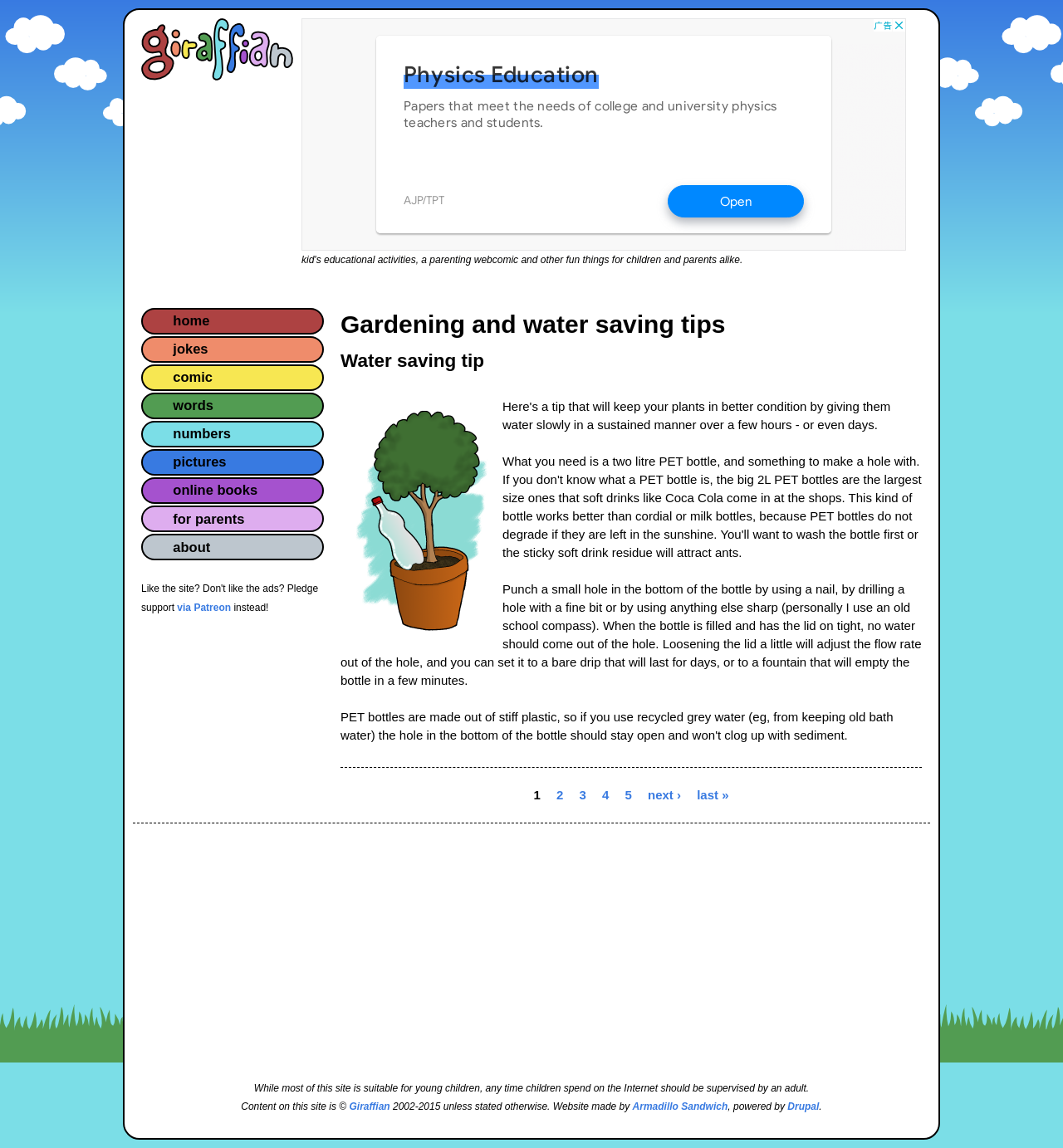What type of content is suitable for young children on this site?
Using the image as a reference, deliver a detailed and thorough answer to the question.

The webpage's footer section contains a notice that says 'While most of this site is suitable for young children, any time children spend on the Internet should be supervised by an adult.' This suggests that most of the content on the site is suitable for young children, but parental supervision is still recommended.